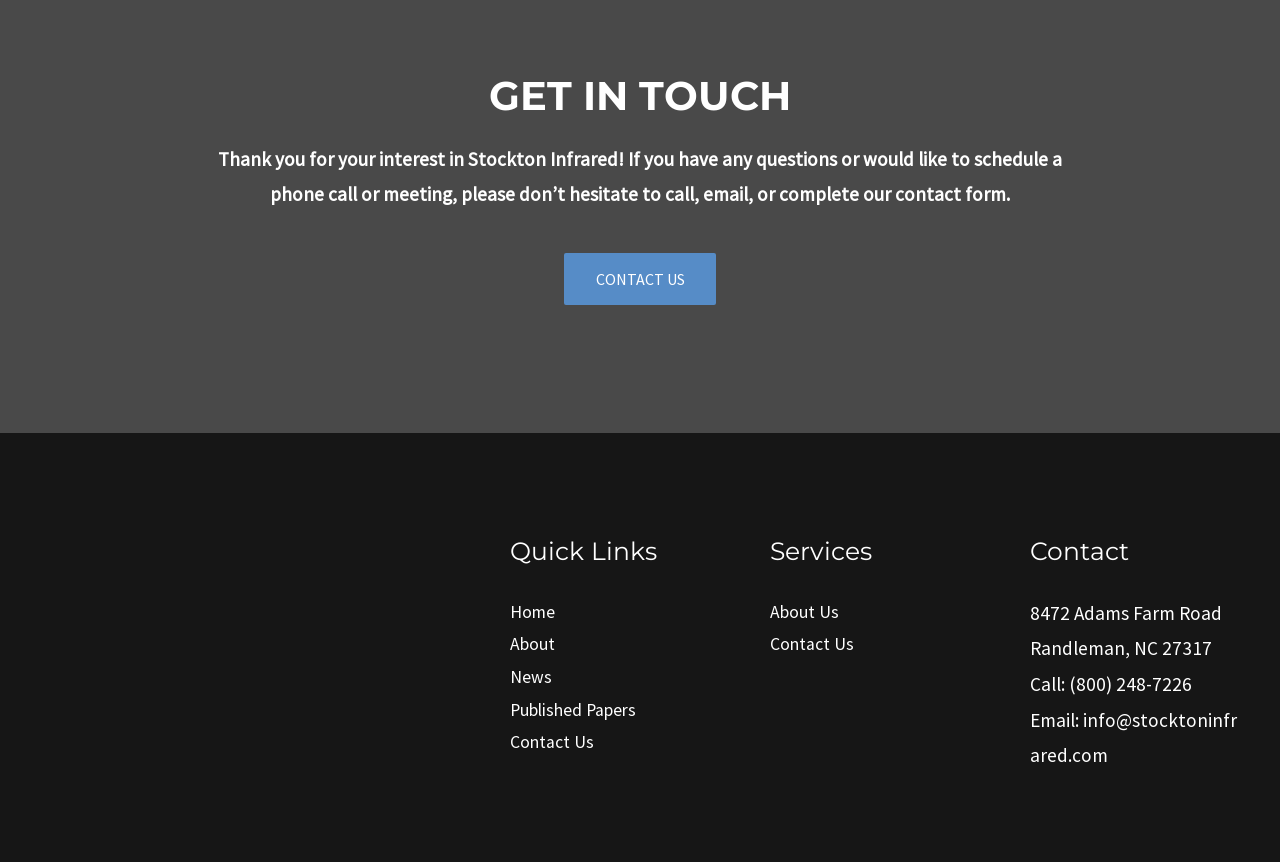Specify the bounding box coordinates of the element's region that should be clicked to achieve the following instruction: "Click 'News'". The bounding box coordinates consist of four float numbers between 0 and 1, in the format [left, top, right, bottom].

[0.398, 0.773, 0.431, 0.798]